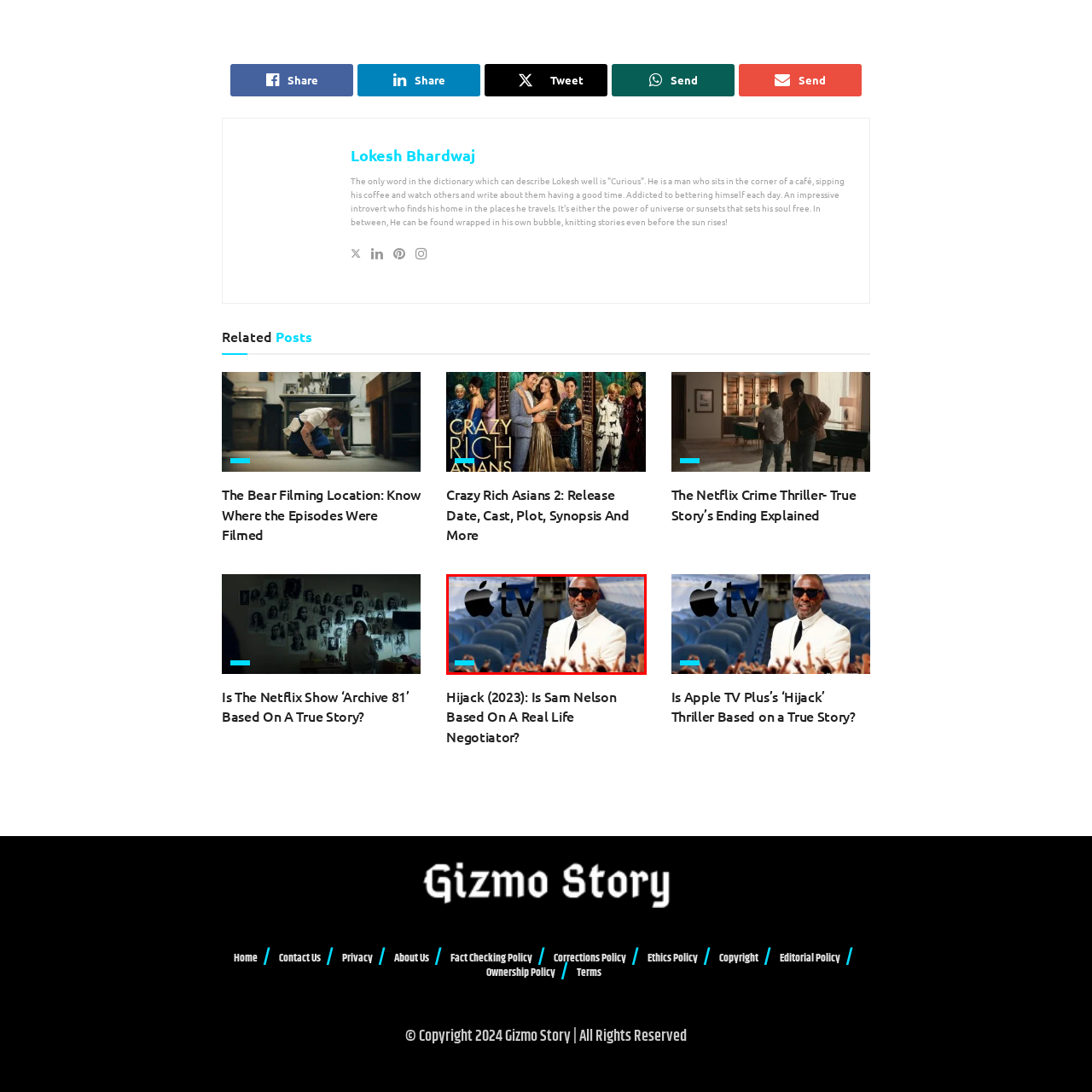Describe in detail what is happening in the image highlighted by the red border.

The image features a stylish individual dressed in a sharp white suit, exuding charisma and confidence, set against the backdrop of an airplane's interior. Behind them, the iconic Apple TV logo is prominently displayed, suggesting a connection to the entertainment platform. The fusion of the figure's fashionable appearance with the sleek, modern elements of aviation hints at the thrilling narrative and high stakes associated with the upcoming series "Hijack." This series, available on Apple TV, likely revolves around intense negotiation scenarios, capturing the audience's attention with its gripping storyline and cinematic flair. The overall composition highlights the blend of glamour and thrill that defines both the character and the series.